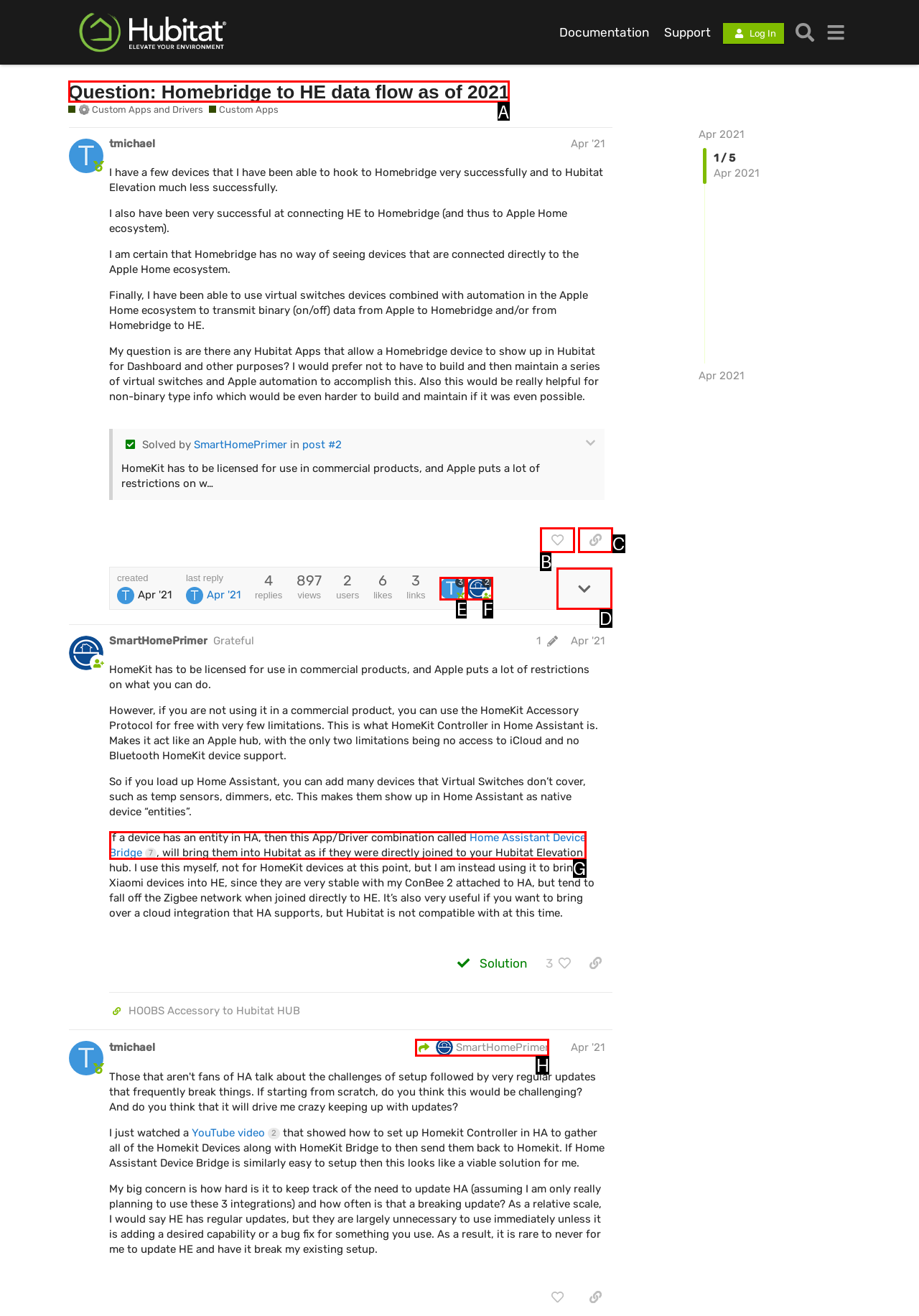Identify which option matches the following description: 2
Answer by giving the letter of the correct option directly.

F